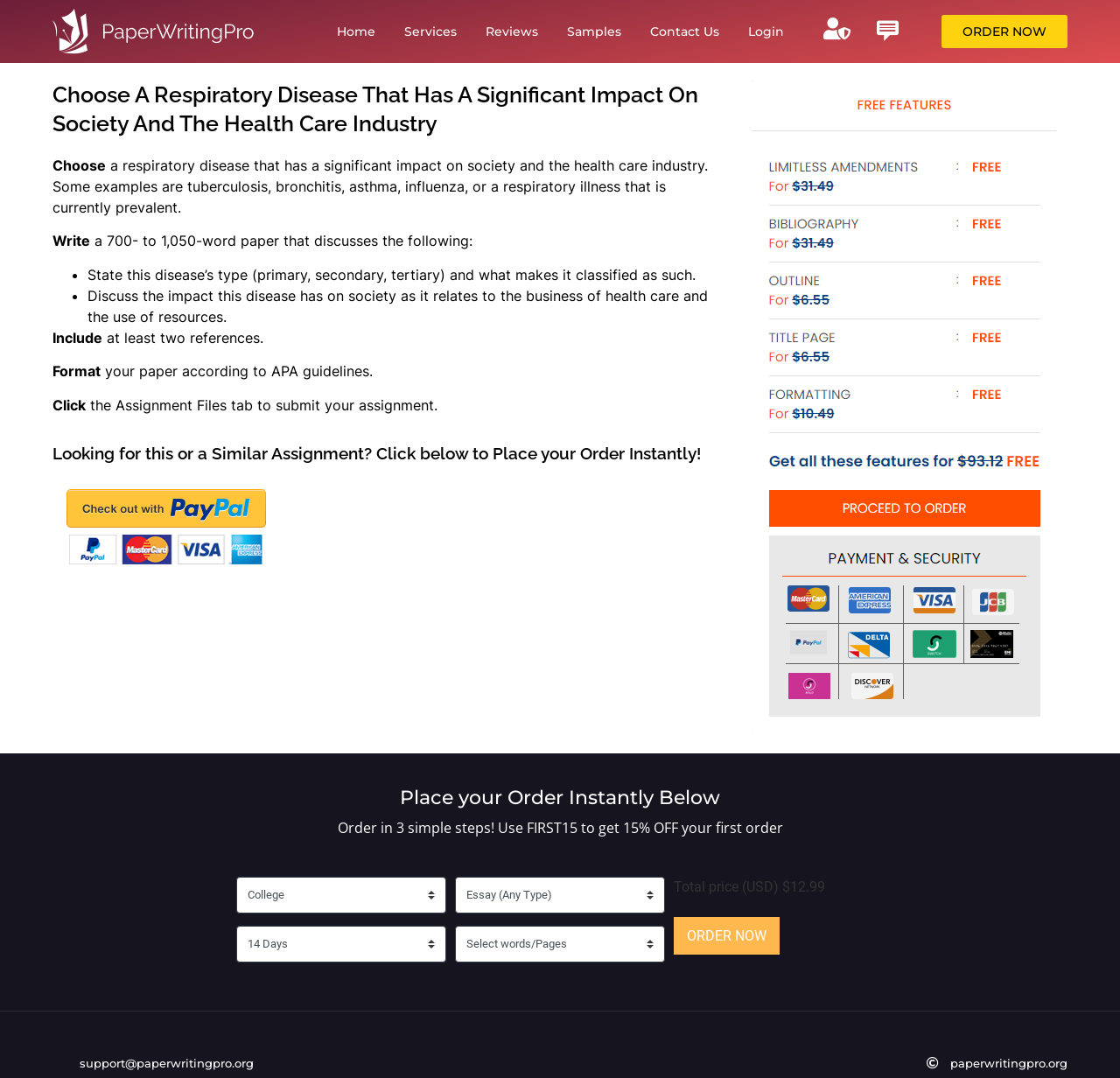Determine the bounding box coordinates (top-left x, top-left y, bottom-right x, bottom-right y) of the UI element described in the following text: Services

[0.345, 0.011, 0.423, 0.048]